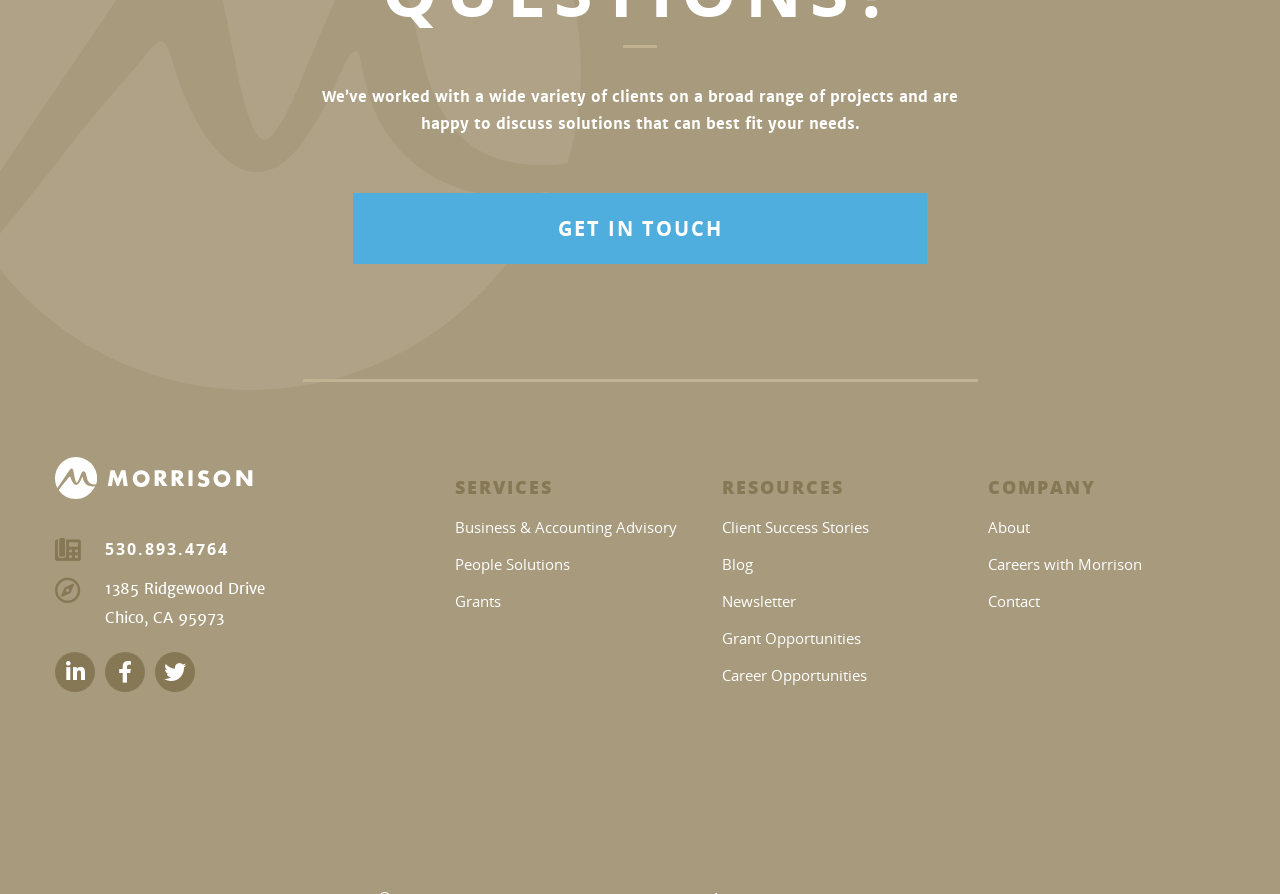What resources are available on the website?
Your answer should be a single word or phrase derived from the screenshot.

Client Success Stories, Blog, Newsletter, Grant Opportunities, Career Opportunities